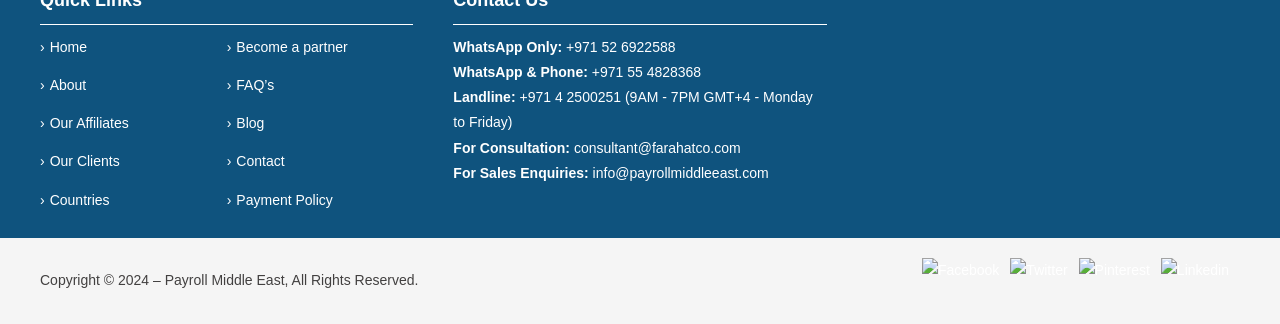Please mark the clickable region by giving the bounding box coordinates needed to complete this instruction: "Visit Facebook page".

[0.72, 0.808, 0.781, 0.858]